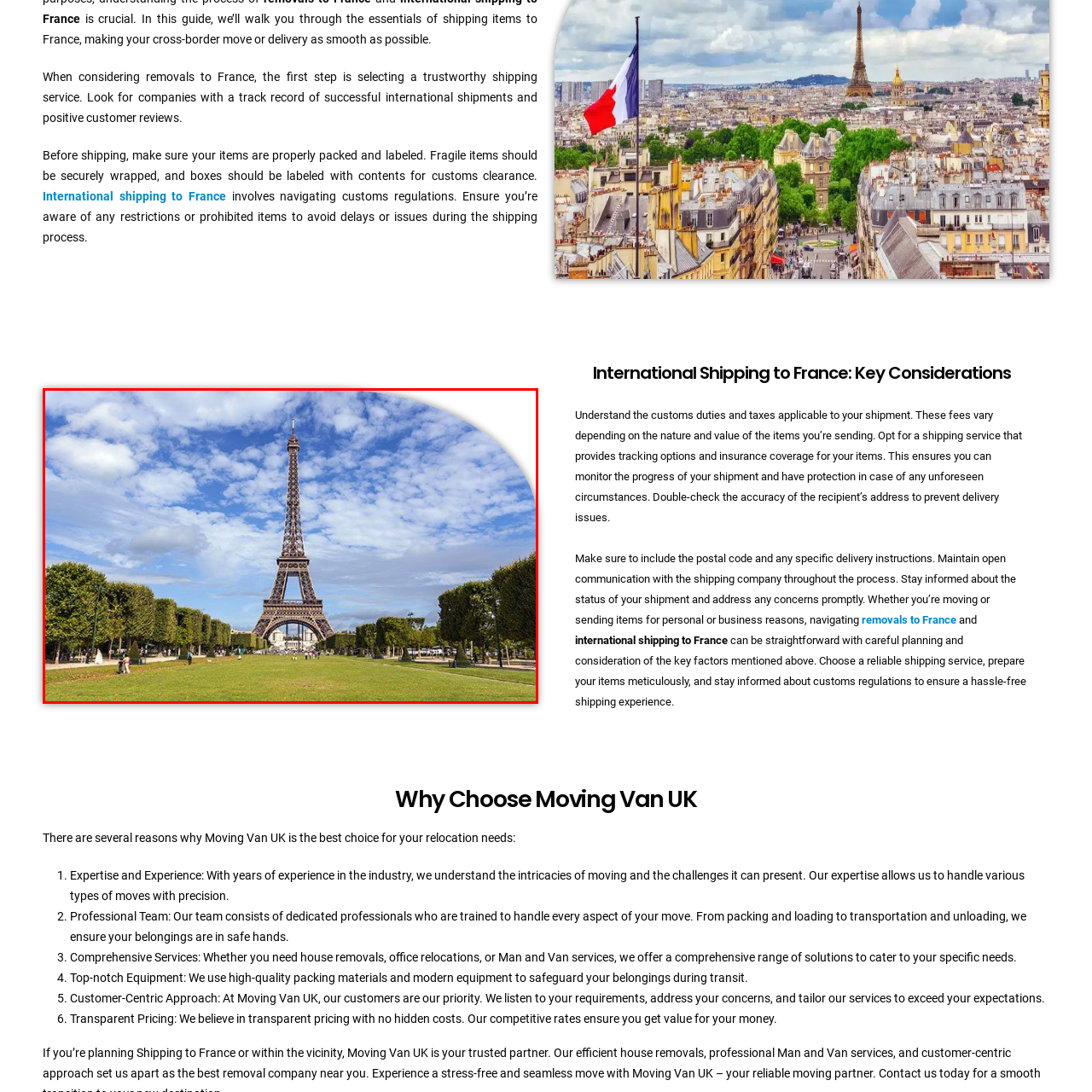What is the purpose of the image?
Examine the image highlighted by the red bounding box and provide a thorough and detailed answer based on your observations.

The caption states that the image is 'particularly relevant for those planning a move or cross-border delivery', suggesting that the purpose of the image is to symbolically represent international shipping considerations involved in relocating or sending items to France.